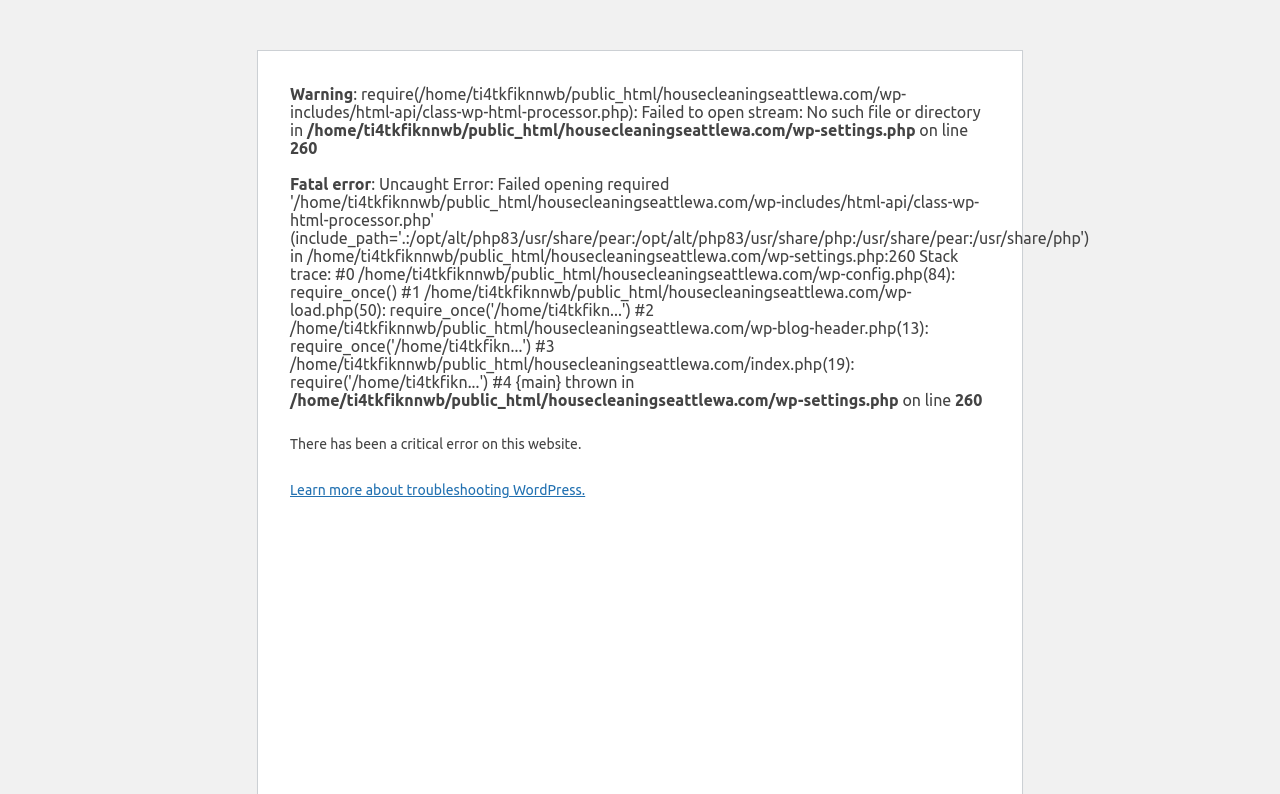Analyze the image and deliver a detailed answer to the question: What is the severity of the error on the website?

The error message states 'There has been a critical error on this website', which indicates that the error is severe and has caused significant disruption to the website's functionality.